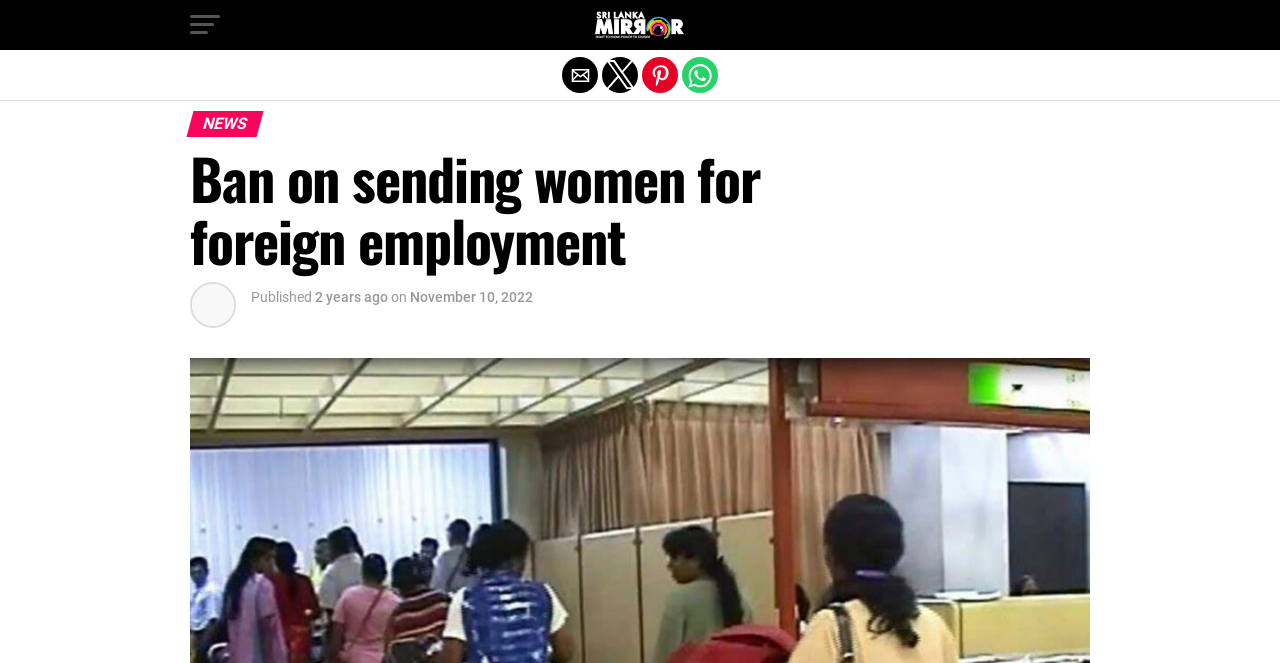What is the date of the news publication?
Respond to the question with a well-detailed and thorough answer.

I determined the publication date by looking at the static text 'November 10, 2022' which is next to the text '2 years ago'.